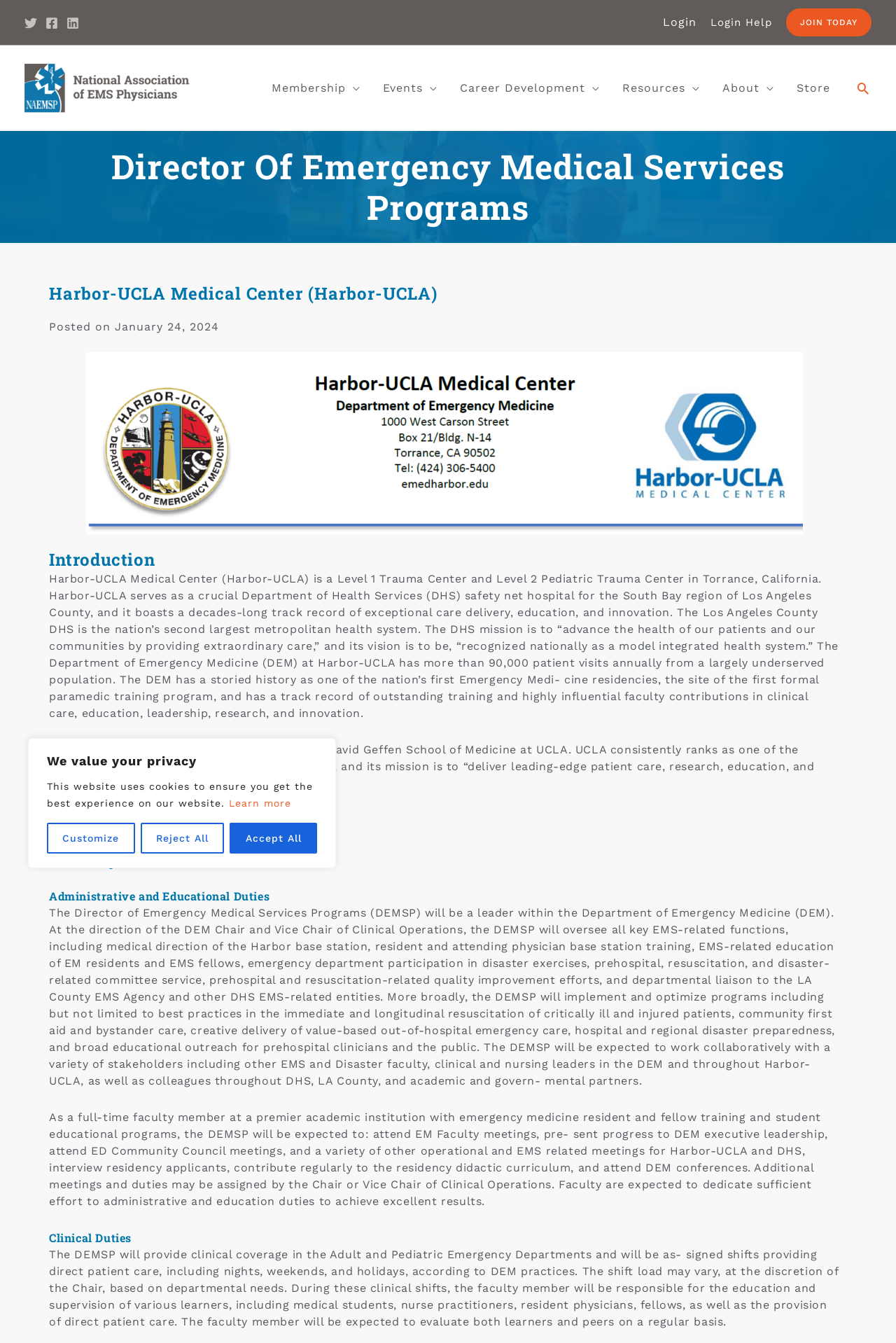Reply to the question below using a single word or brief phrase:
How many patient visits does the Department of Emergency Medicine have annually?

90,000